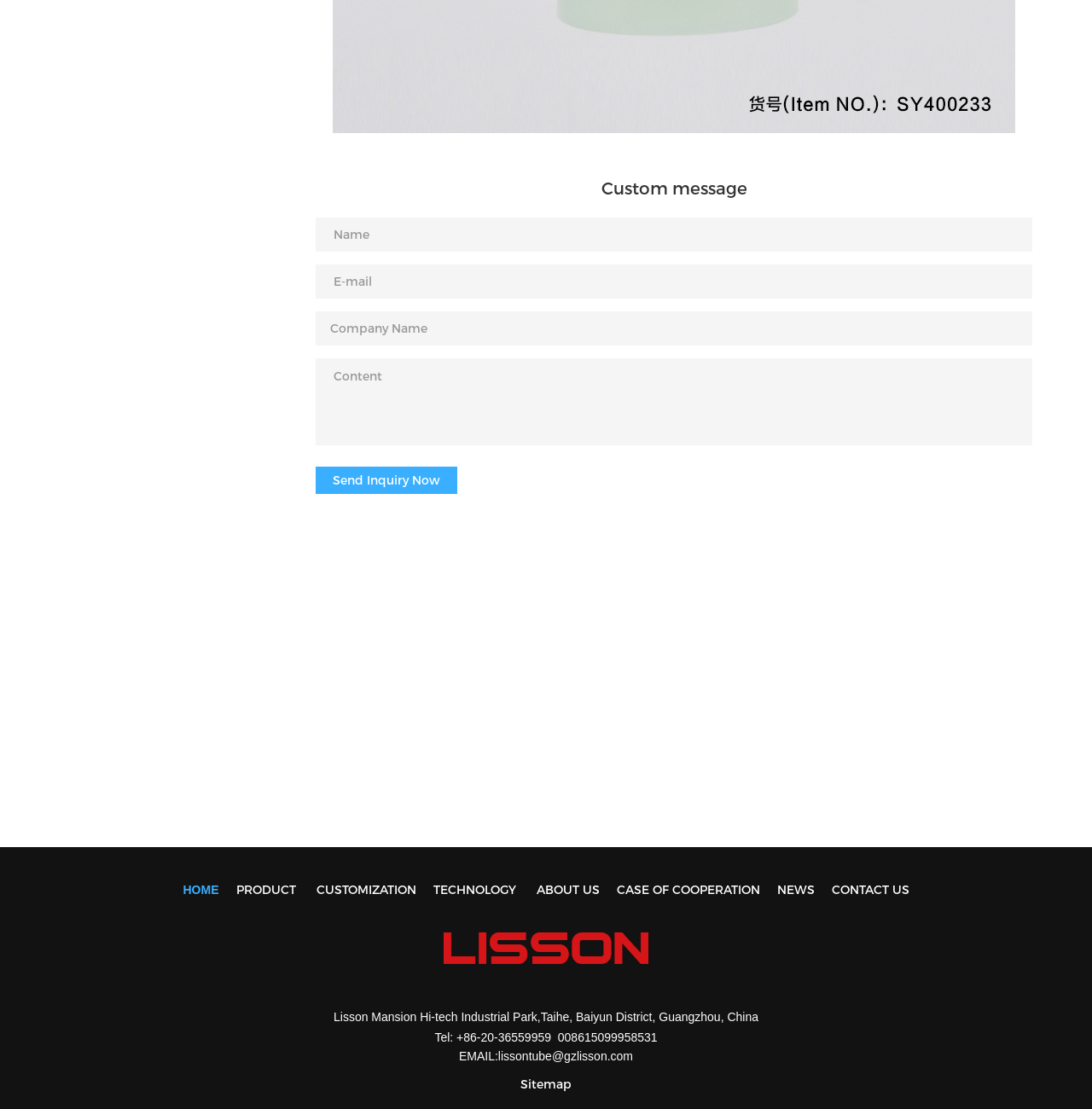How many links are in the footer?
Respond to the question with a single word or phrase according to the image.

8